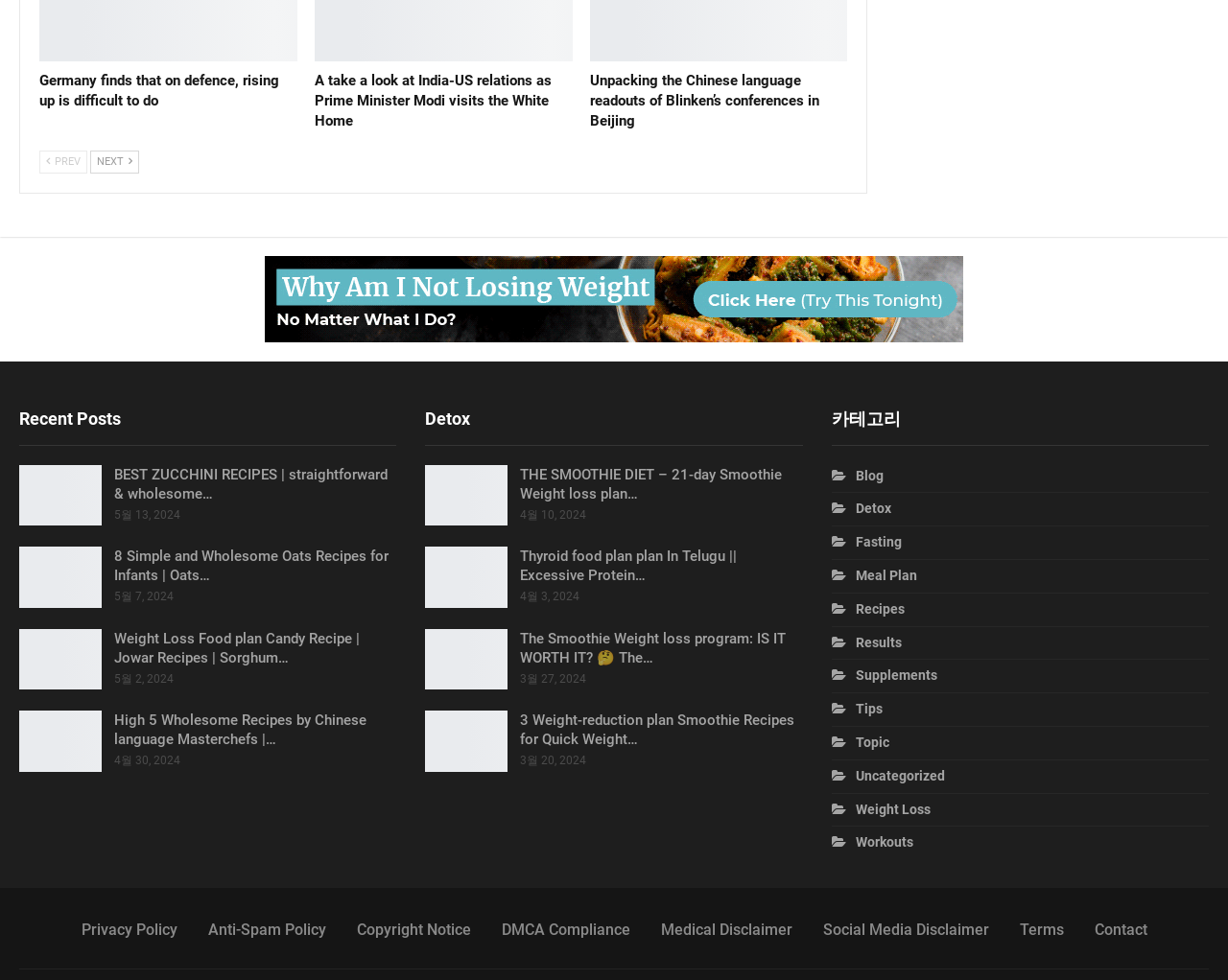Please study the image and answer the question comprehensively:
What is the function of the links in the 'Footer - Column 3 Sidebar'?

The links in the 'Footer - Column 3 Sidebar' have titles such as 'Blog', 'Detox', 'Fasting', and 'Recipes'. These links appear to be categorizing the content of the webpage into different topics, allowing users to navigate to specific categories.